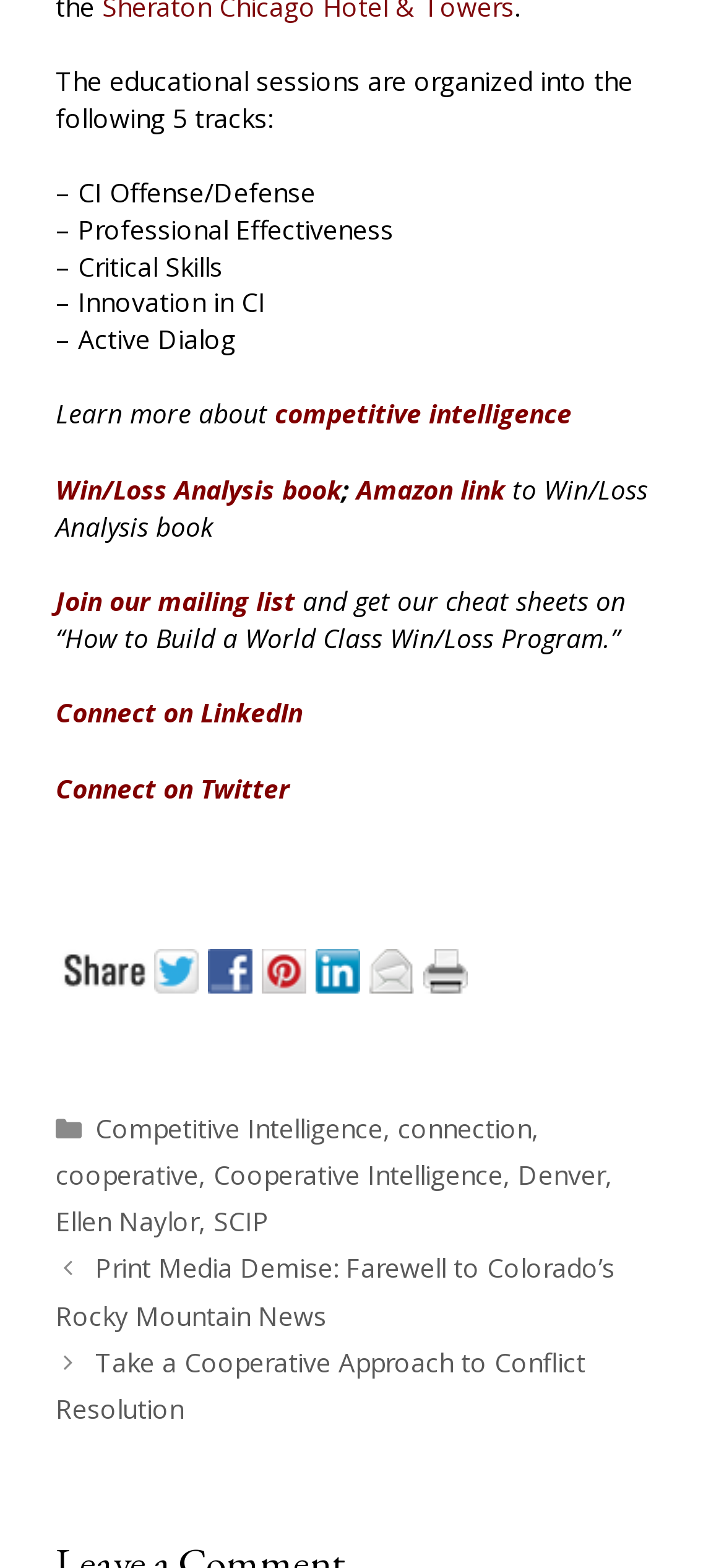What is the category of the post?
Respond with a short answer, either a single word or a phrase, based on the image.

Competitive Intelligence